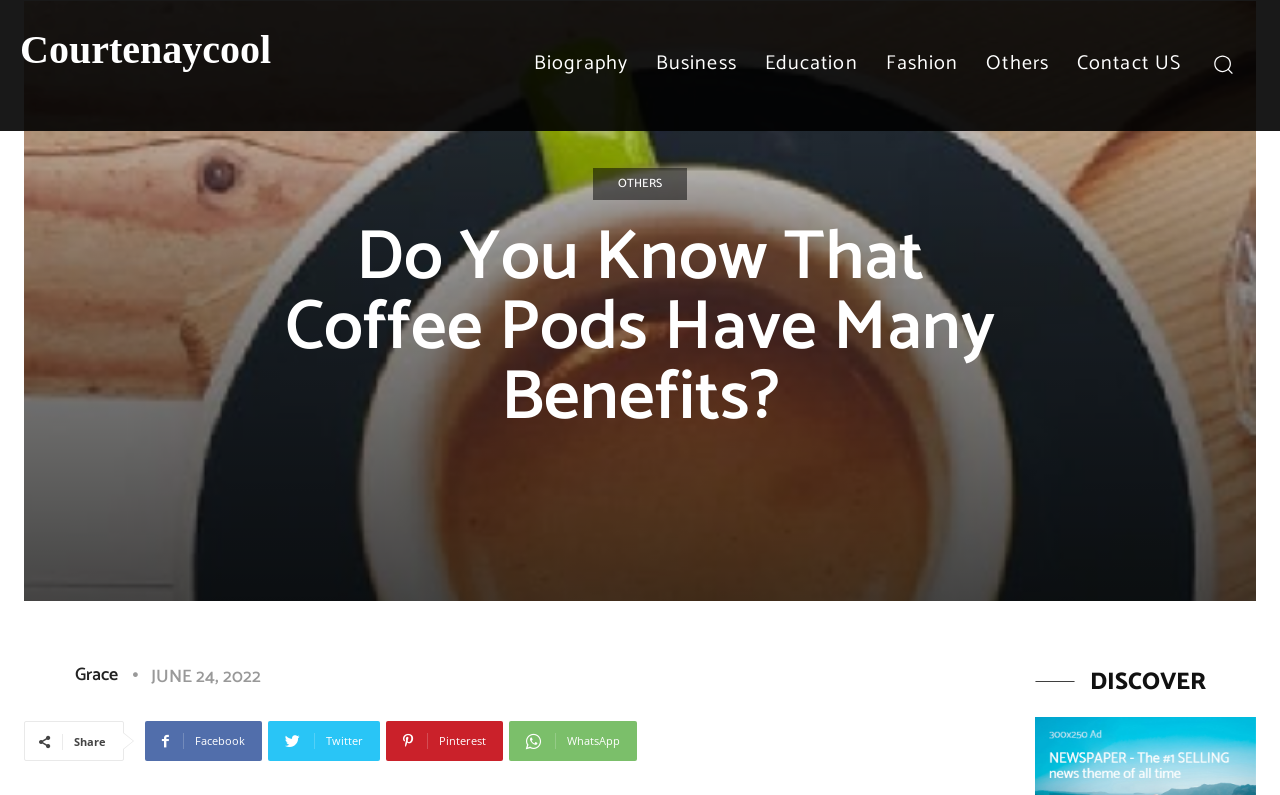Using the image as a reference, answer the following question in as much detail as possible:
What is the category of the article?

The category of the article can be found in the top navigation bar, where it says 'Others'.